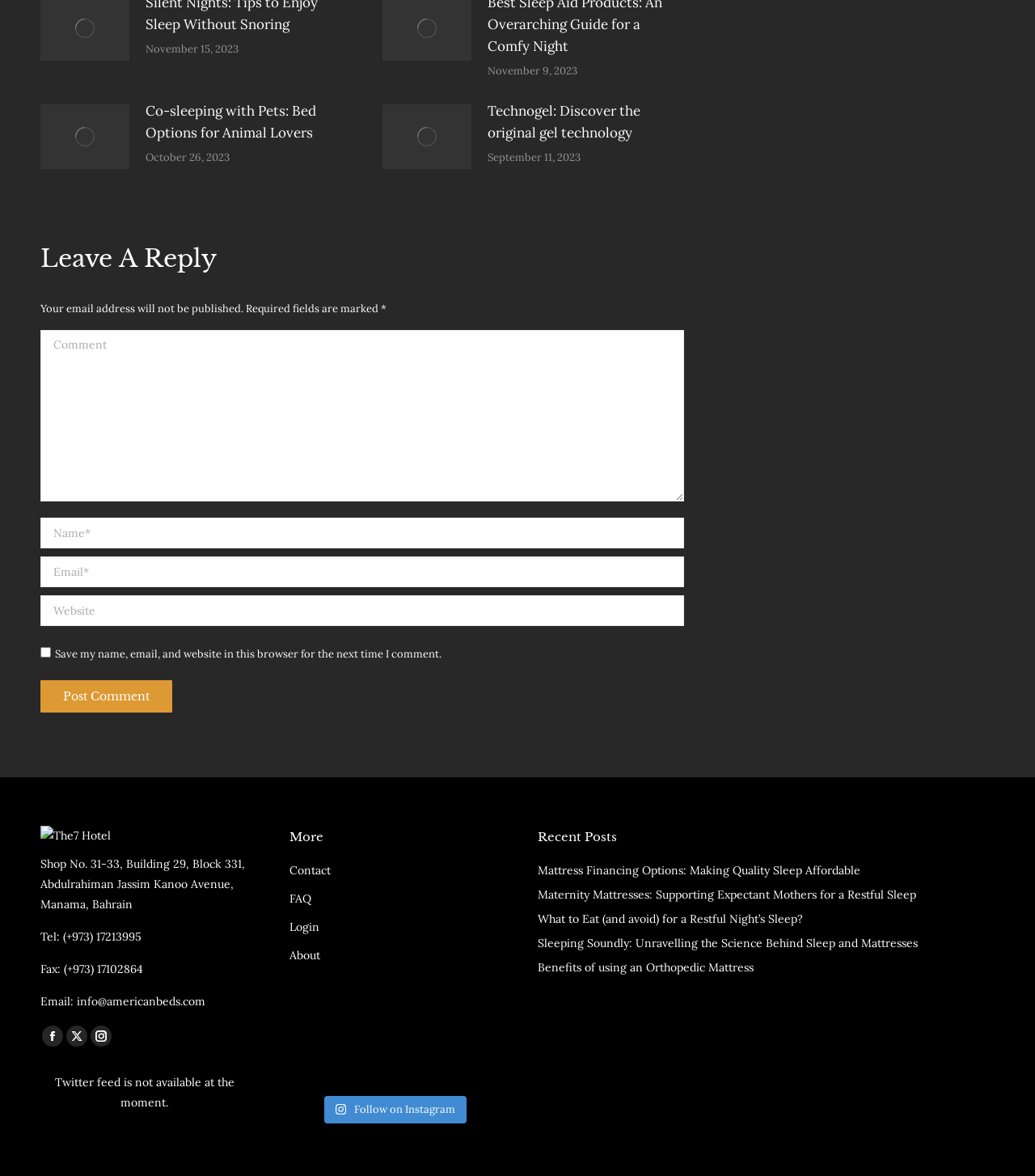Can you specify the bounding box coordinates for the region that should be clicked to fulfill this instruction: "Enter your name in the 'Name *' field".

[0.039, 0.44, 0.661, 0.466]